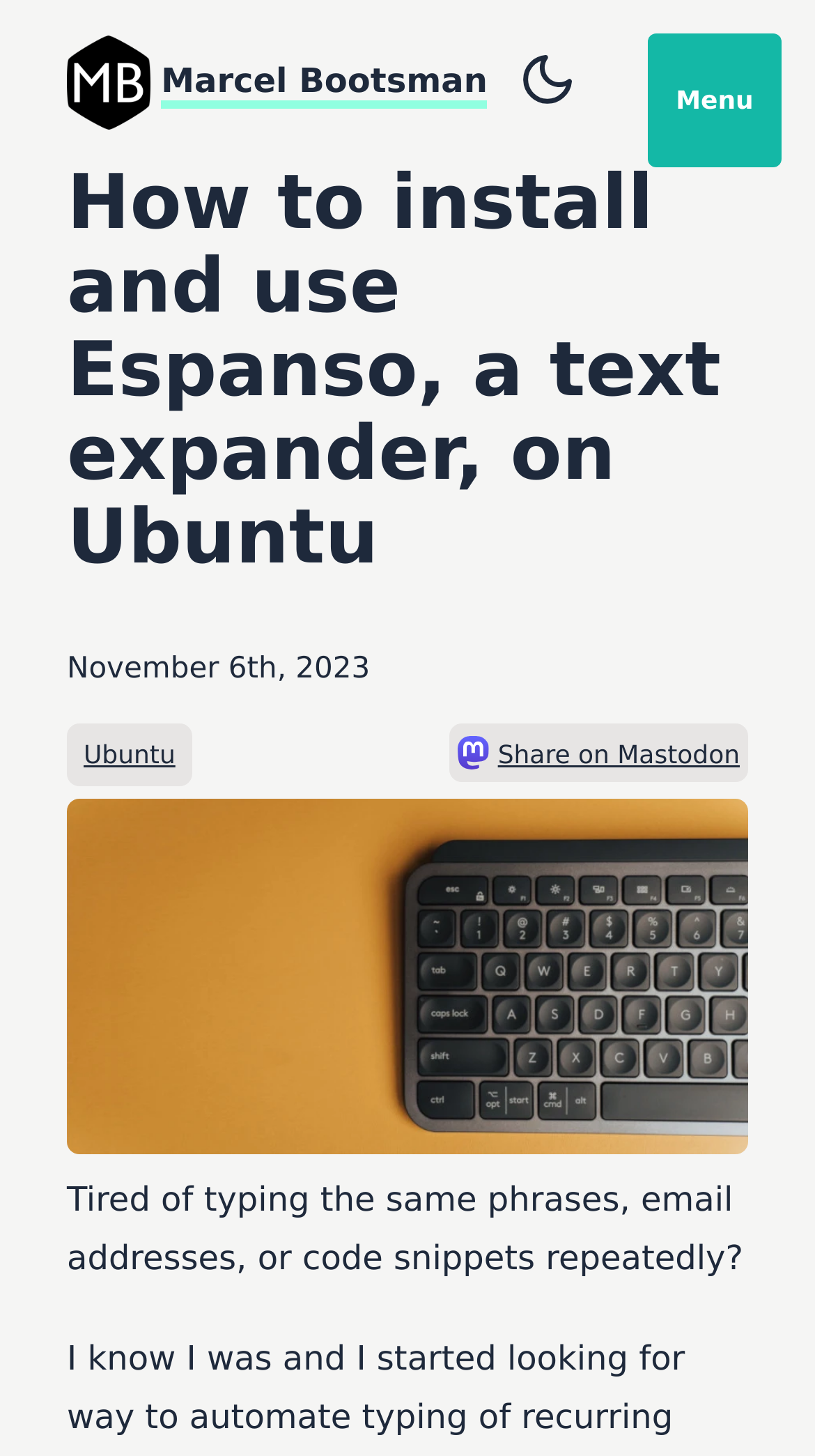What is the theme toggle button for?
Please elaborate on the answer to the question with detailed information.

The theme toggle button is located in the top-right corner of the webpage, and it allows the user to switch between a dark and light theme for the website.